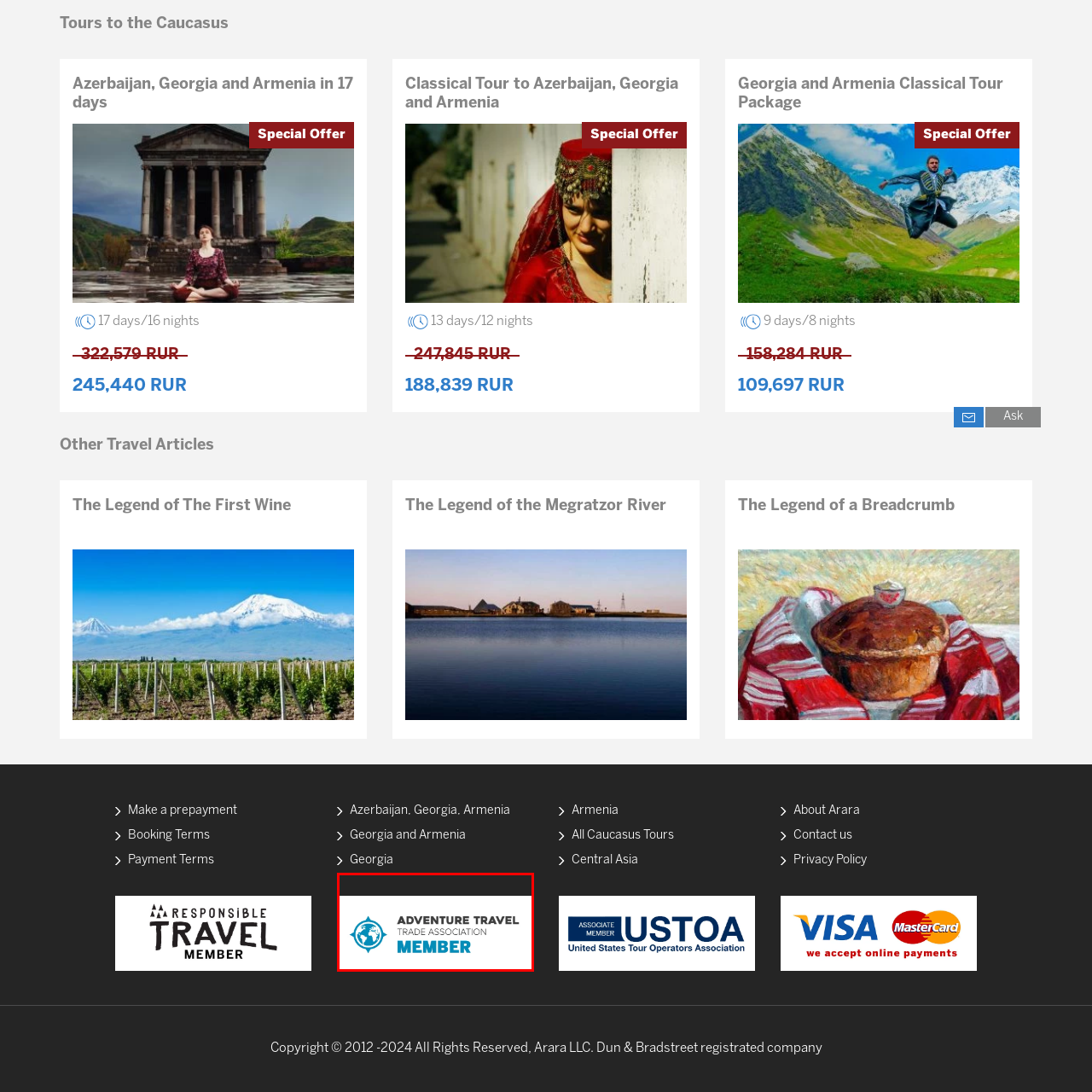What does the globe in the compass symbolize?
Direct your attention to the image inside the red bounding box and provide a detailed explanation in your answer.

The caption explains that the graphical element resembling a compass includes a globe, which symbolizes global travel and adventure. This implies that the globe is a representation of the scope and nature of the adventure travel being promoted.